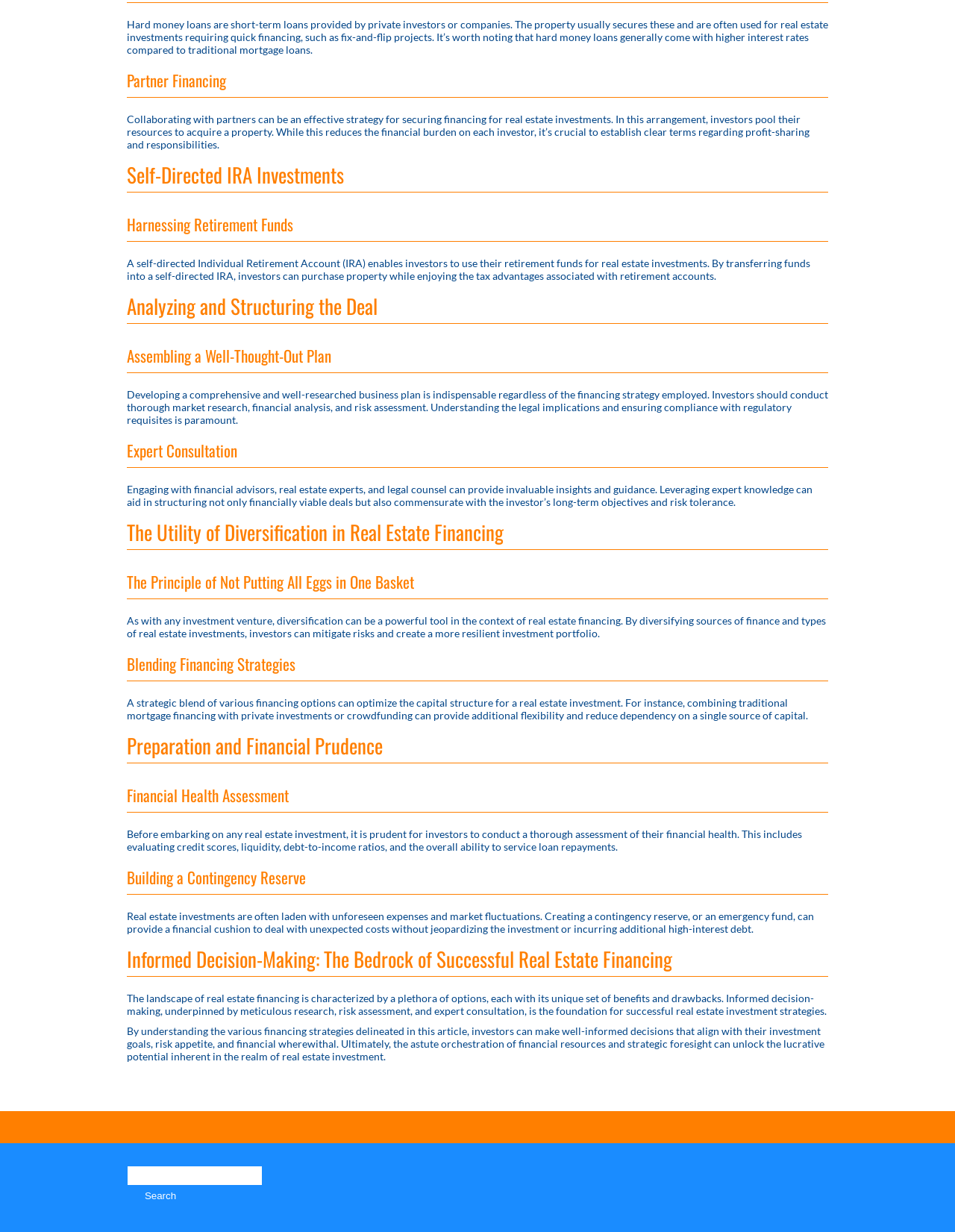With reference to the screenshot, provide a detailed response to the question below:
What is the importance of expert consultation in real estate financing?

As mentioned in the StaticText element with OCR text 'Engaging with financial advisors, real estate experts, and legal counsel can provide invaluable insights and guidance...', expert consultation is important in real estate financing because it provides investors with valuable insights and guidance, helping them to structure financially viable deals that align with their long-term objectives and risk tolerance.